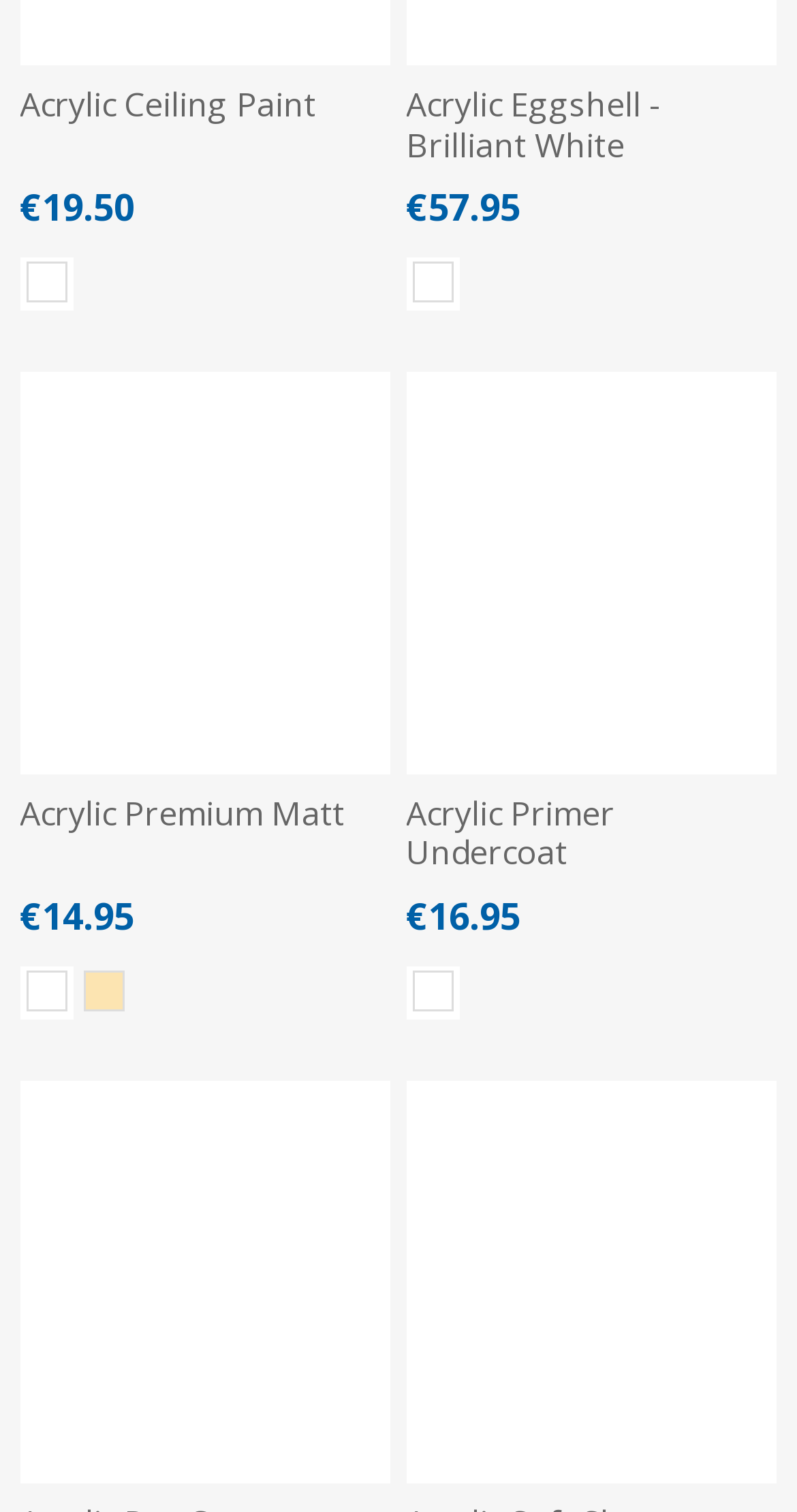What is the price of Acrylic Ceiling Paint?
Based on the screenshot, respond with a single word or phrase.

€19.50